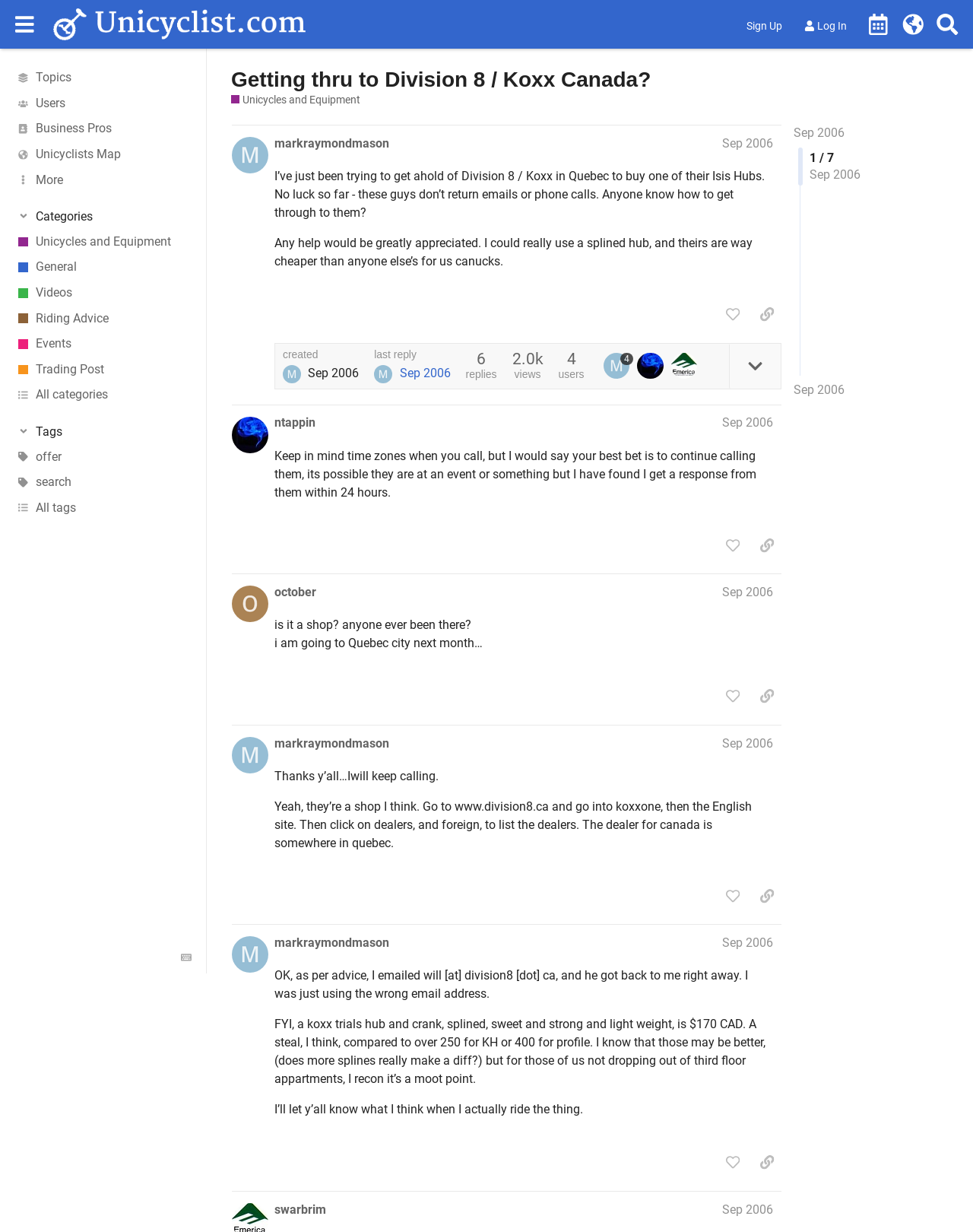Locate the bounding box coordinates of the segment that needs to be clicked to meet this instruction: "Read the post by 'markraymondmason'".

[0.238, 0.101, 0.803, 0.328]